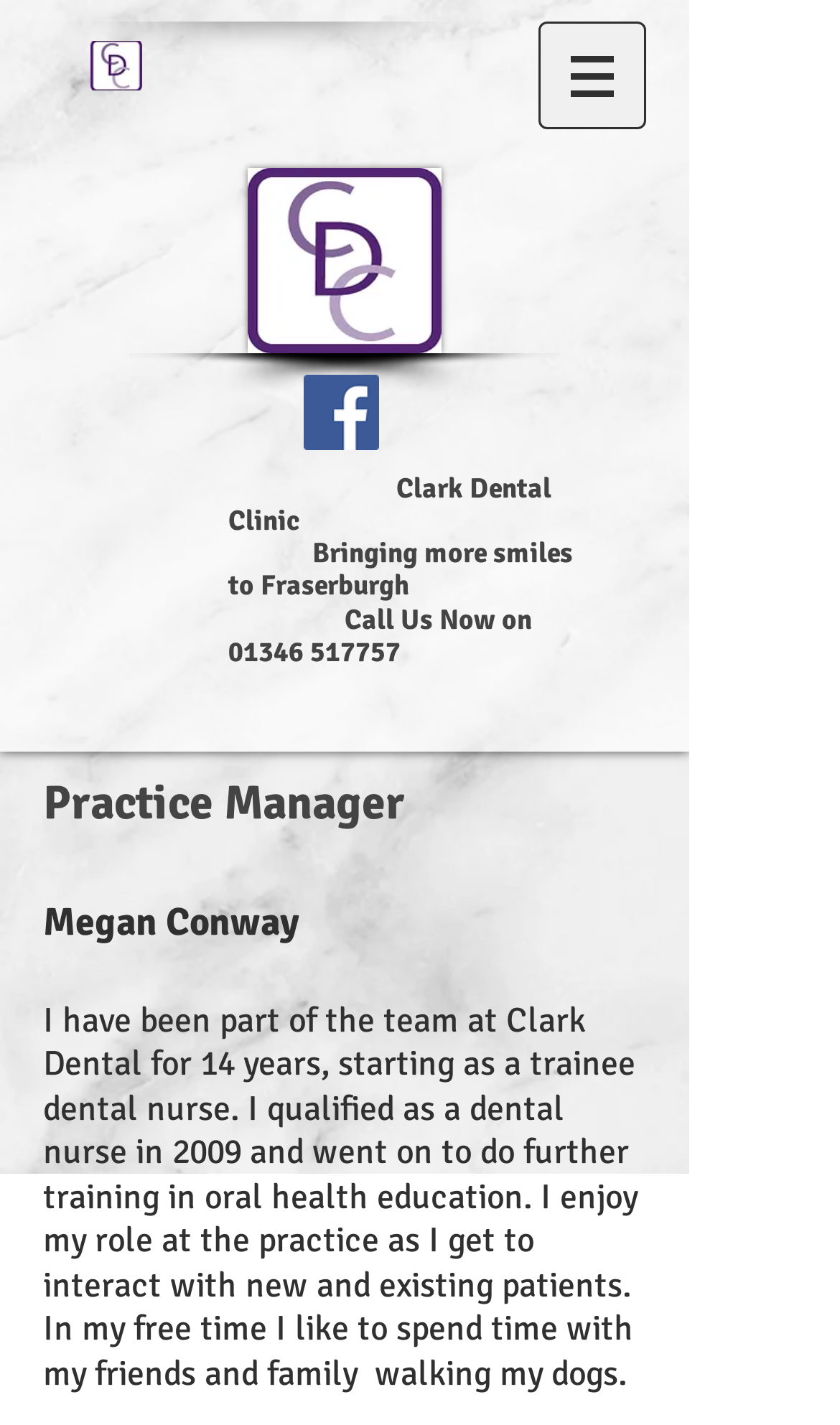Provide the bounding box coordinates, formatted as (top-left x, top-left y, bottom-right x, bottom-right y), with all values being floating point numbers between 0 and 1. Identify the bounding box of the UI element that matches the description: 01346 517757

[0.272, 0.446, 0.477, 0.47]